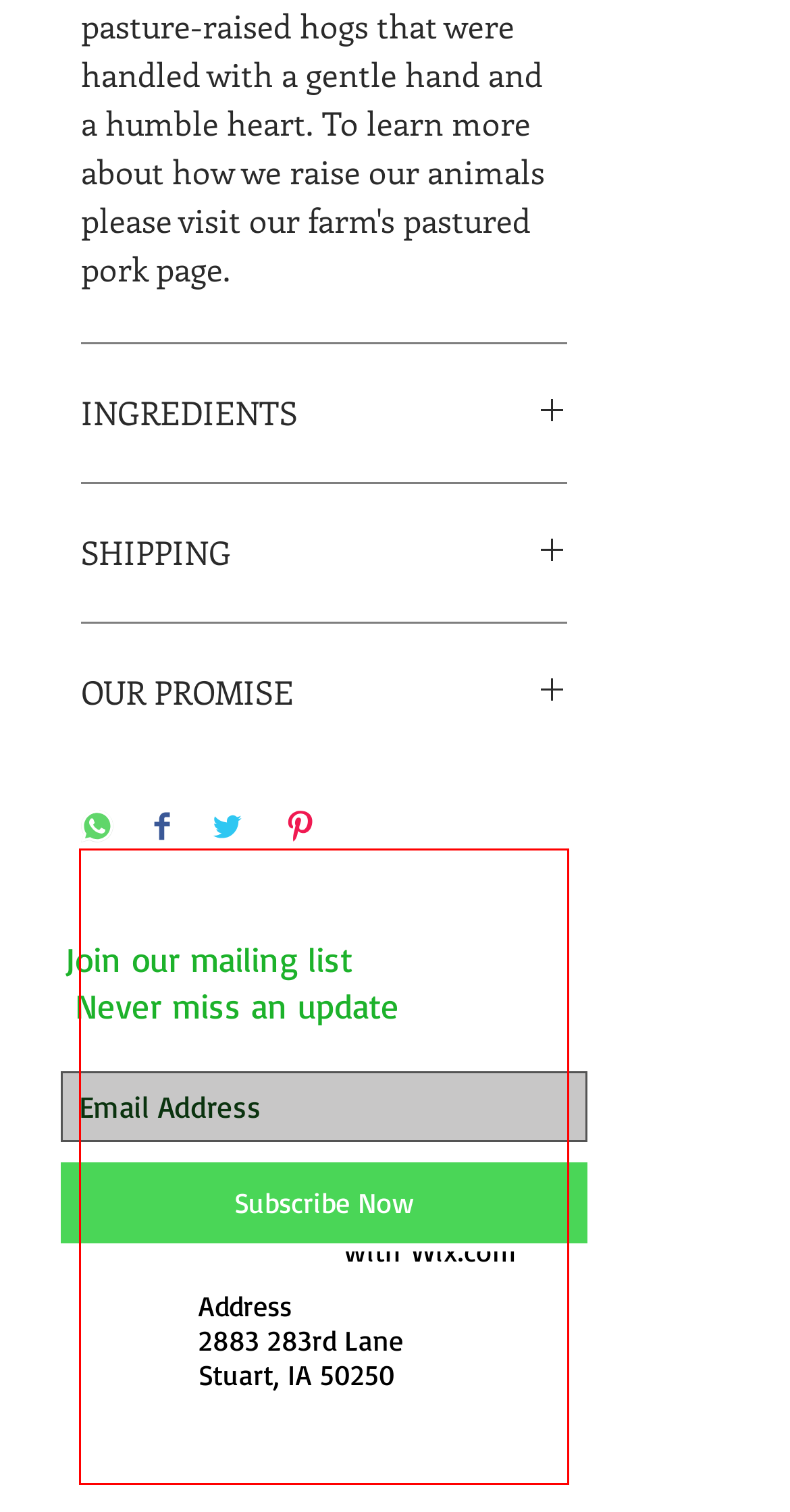You have a screenshot of a webpage with a red bounding box. Identify and extract the text content located inside the red bounding box.

Standard Shipping is $14.99 per order. Shipments leave the farm each Tuesday and are delivered next day via Speedee Delivery Service. To ensure maximum freshness of your products, we strongly recommend that you refrigerate or freeze the product upon arrival. If you plan to be out of town on the delivery day, please contact us so we can arrange a more convenient delivery date.